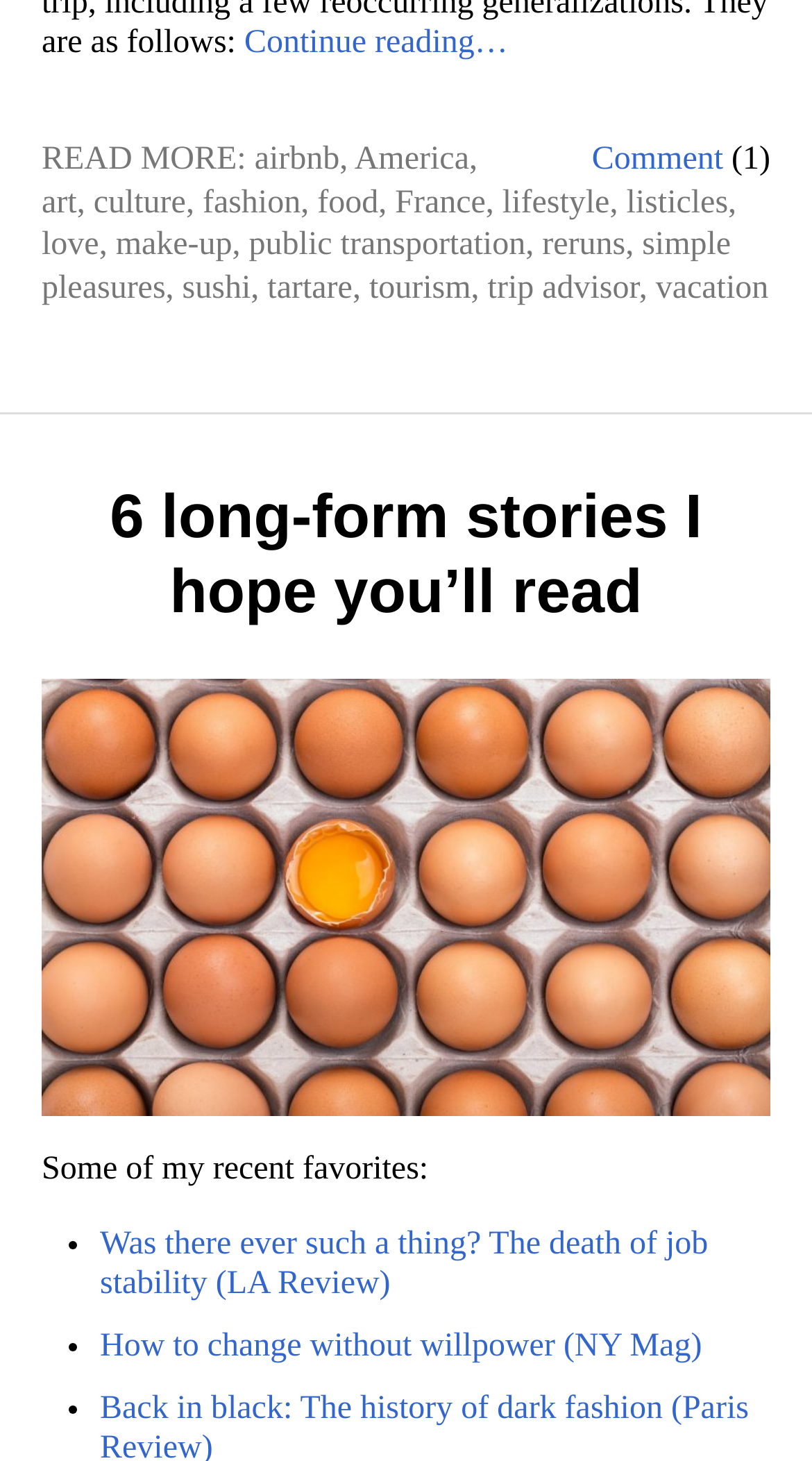Pinpoint the bounding box coordinates of the clickable element needed to complete the instruction: "Click on 'Continue reading…'". The coordinates should be provided as four float numbers between 0 and 1: [left, top, right, bottom].

[0.301, 0.018, 0.626, 0.042]